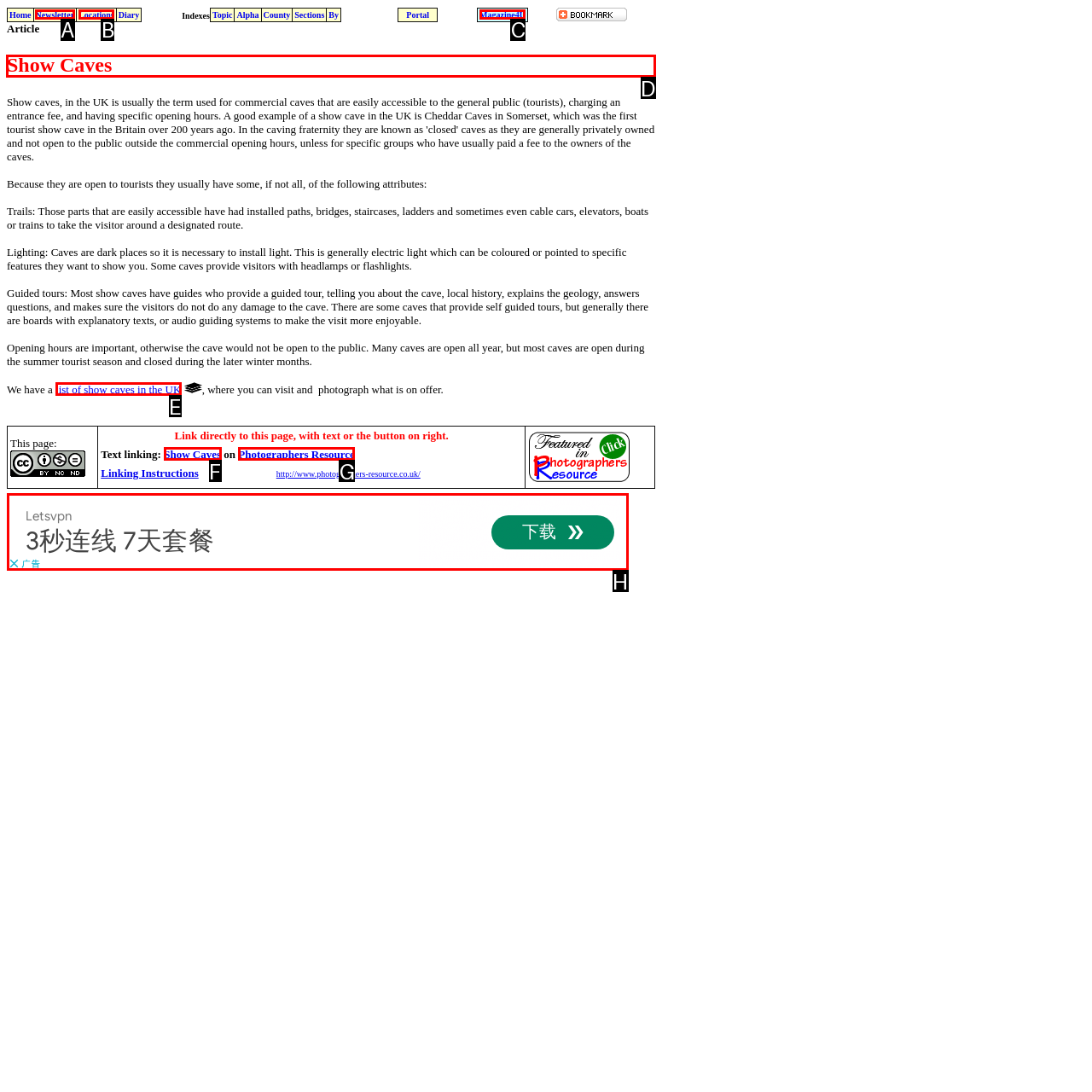Choose the letter of the UI element necessary for this task: Read about Show Caves
Answer with the correct letter.

D